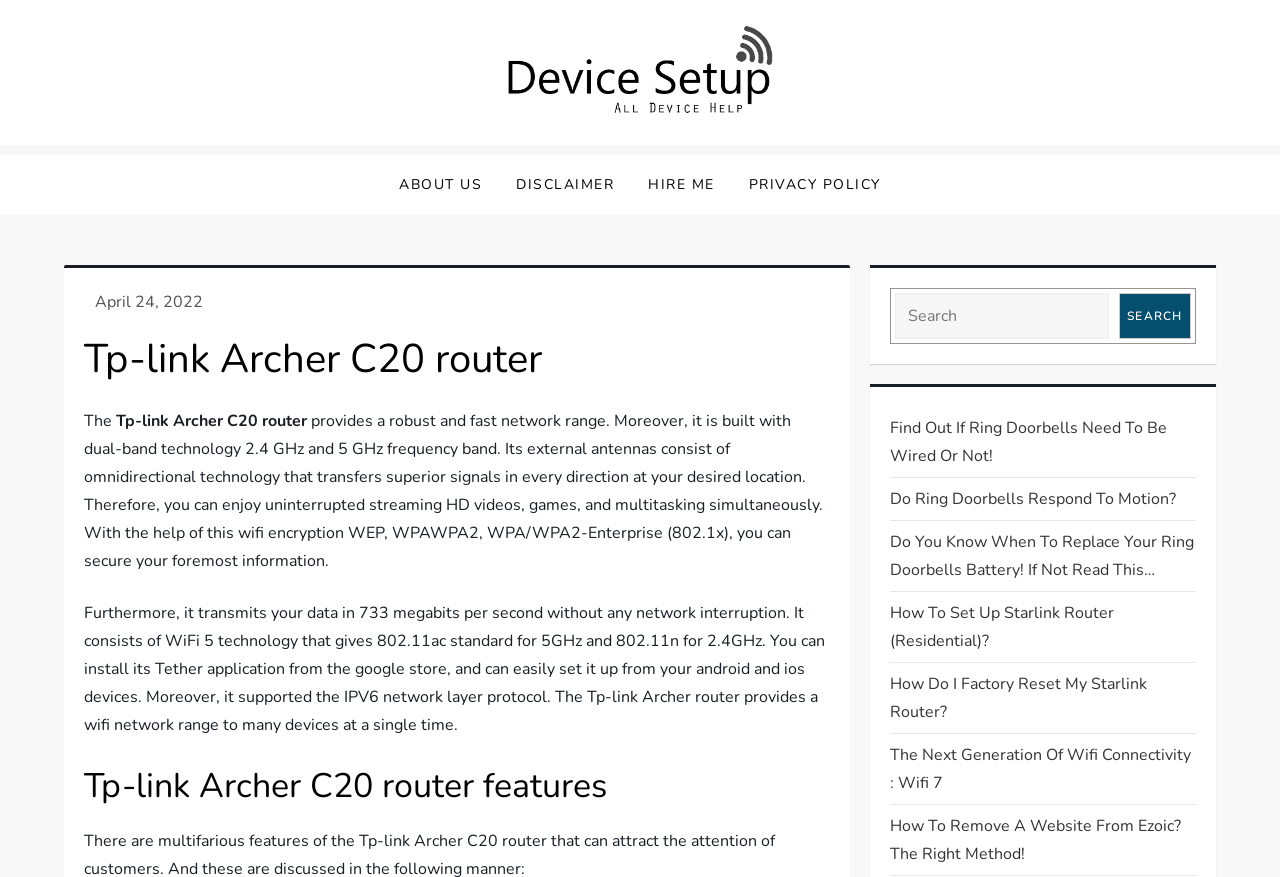Pinpoint the bounding box coordinates of the element that must be clicked to accomplish the following instruction: "Click the 'Devices Setup' link". The coordinates should be in the format of four float numbers between 0 and 1, i.e., [left, top, right, bottom].

[0.05, 0.15, 0.249, 0.212]